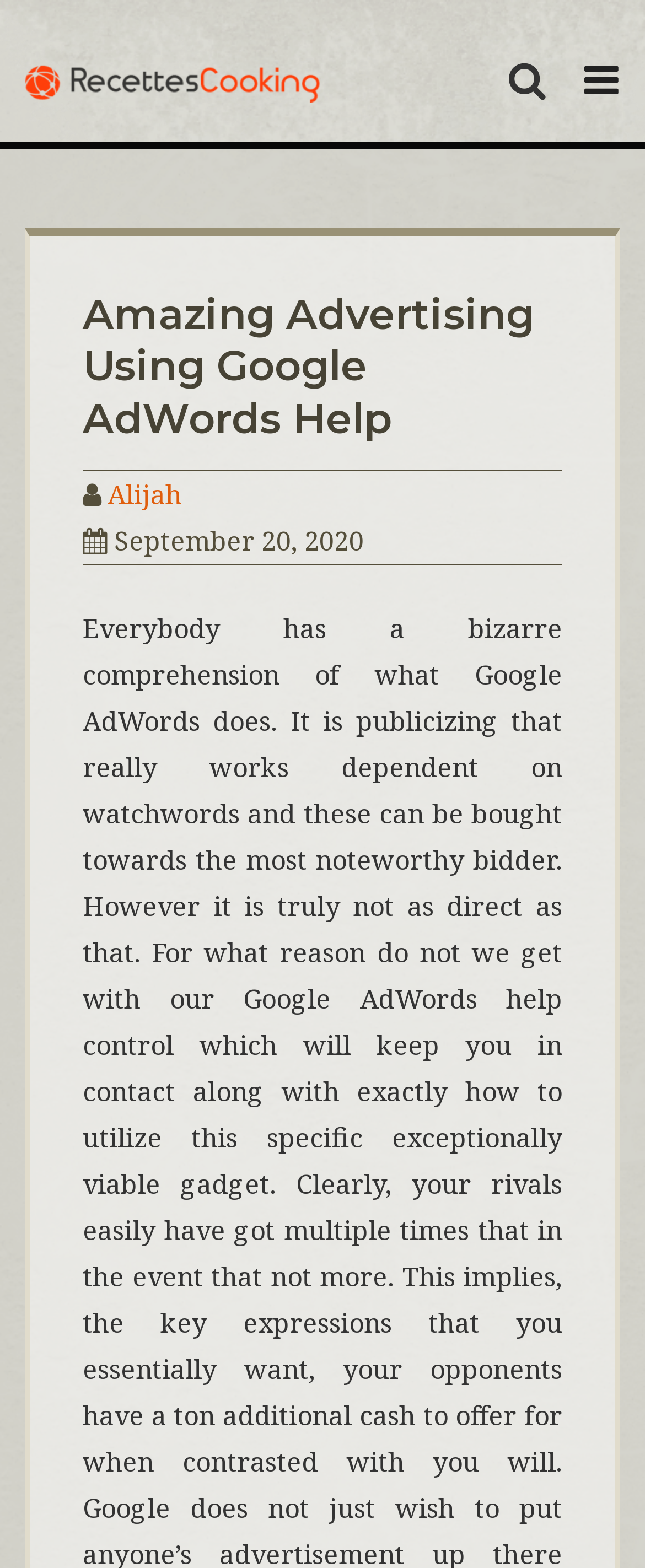What is the name of the website?
Refer to the screenshot and respond with a concise word or phrase.

Recettes Cooking